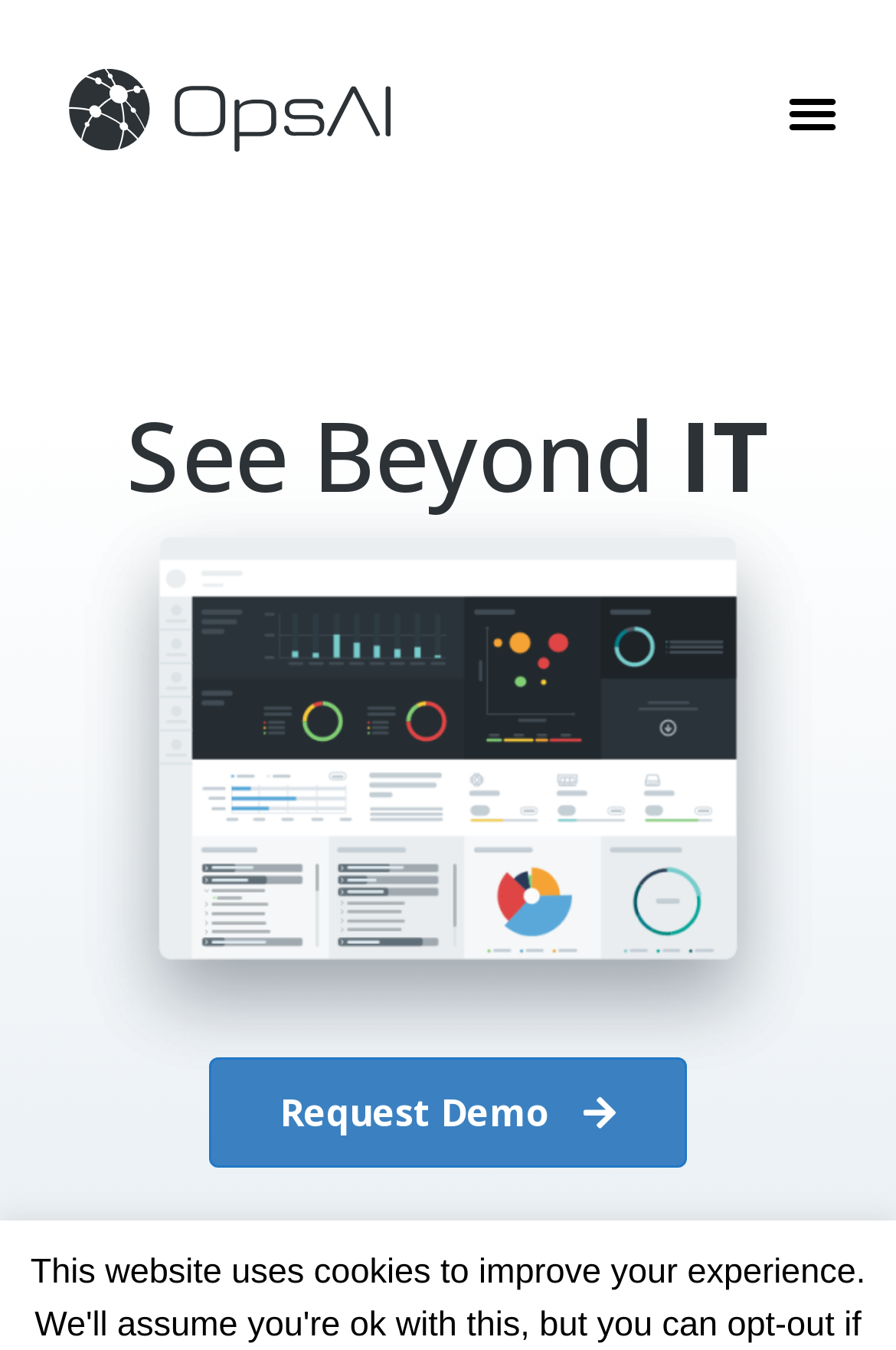Find and generate the main title of the webpage.

See Beyond IT